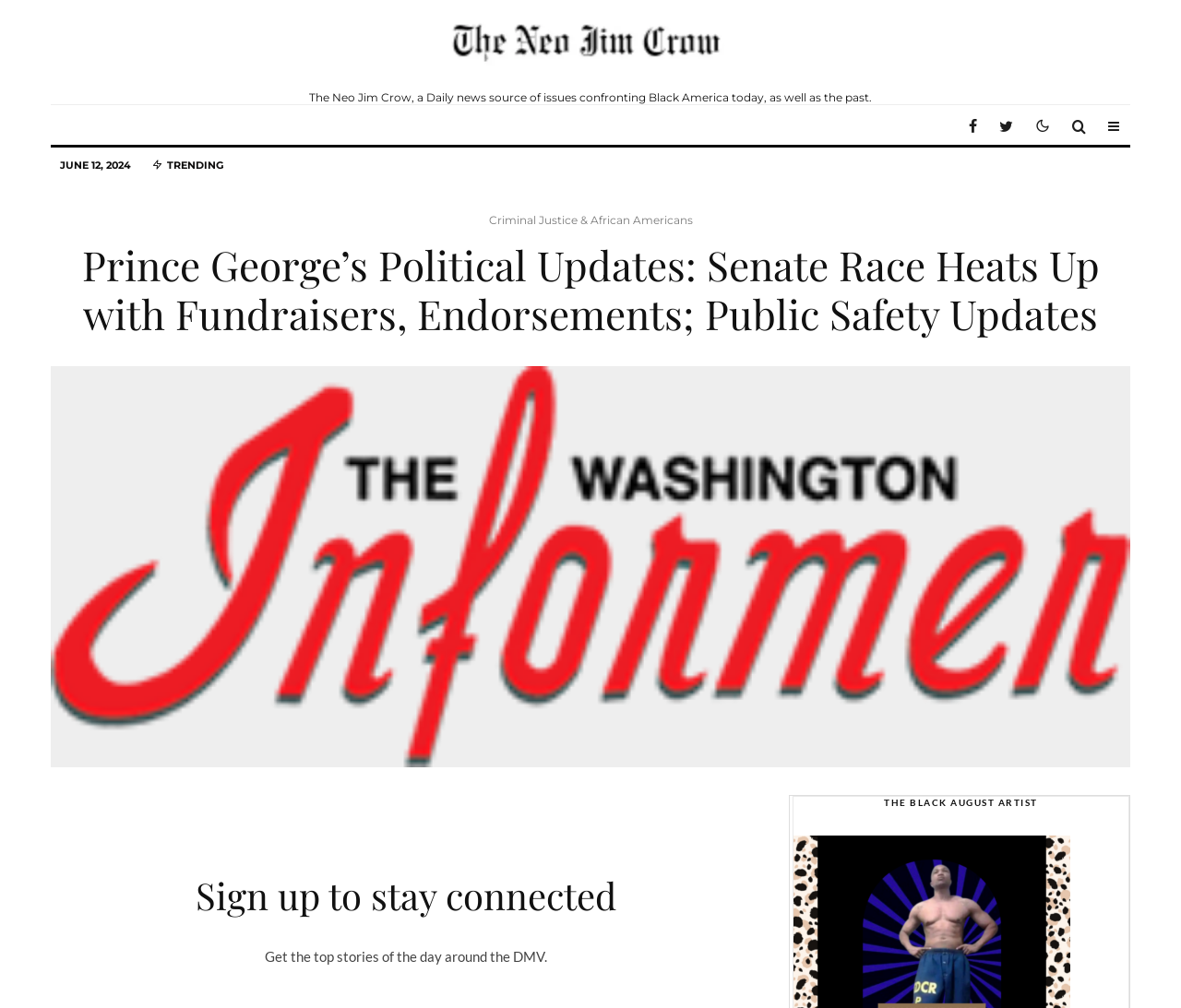What is the date mentioned on the webpage?
Refer to the image and provide a one-word or short phrase answer.

JUNE 12, 2024